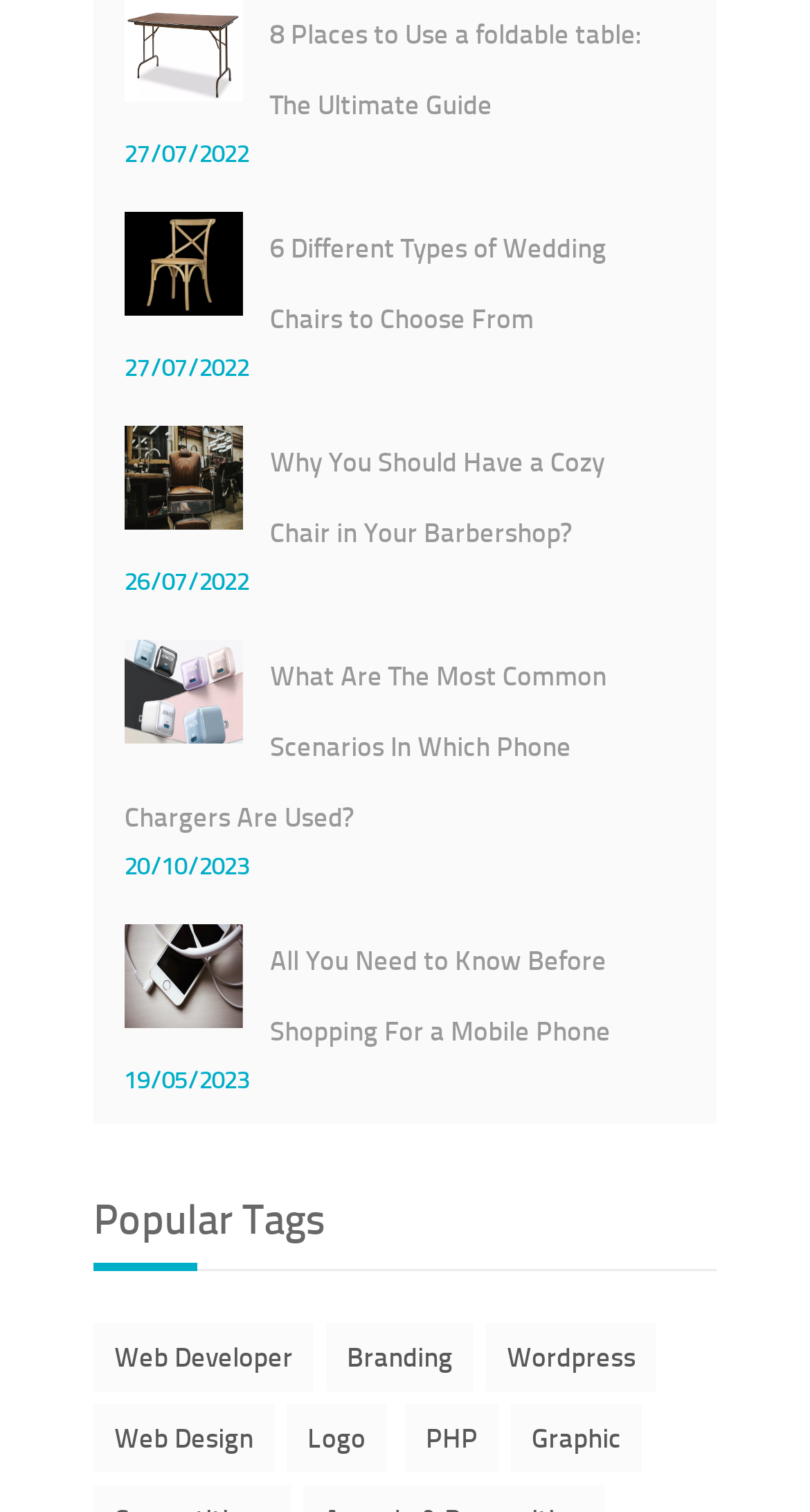Select the bounding box coordinates of the element I need to click to carry out the following instruction: "View the post about phone chargers".

[0.154, 0.434, 0.749, 0.552]